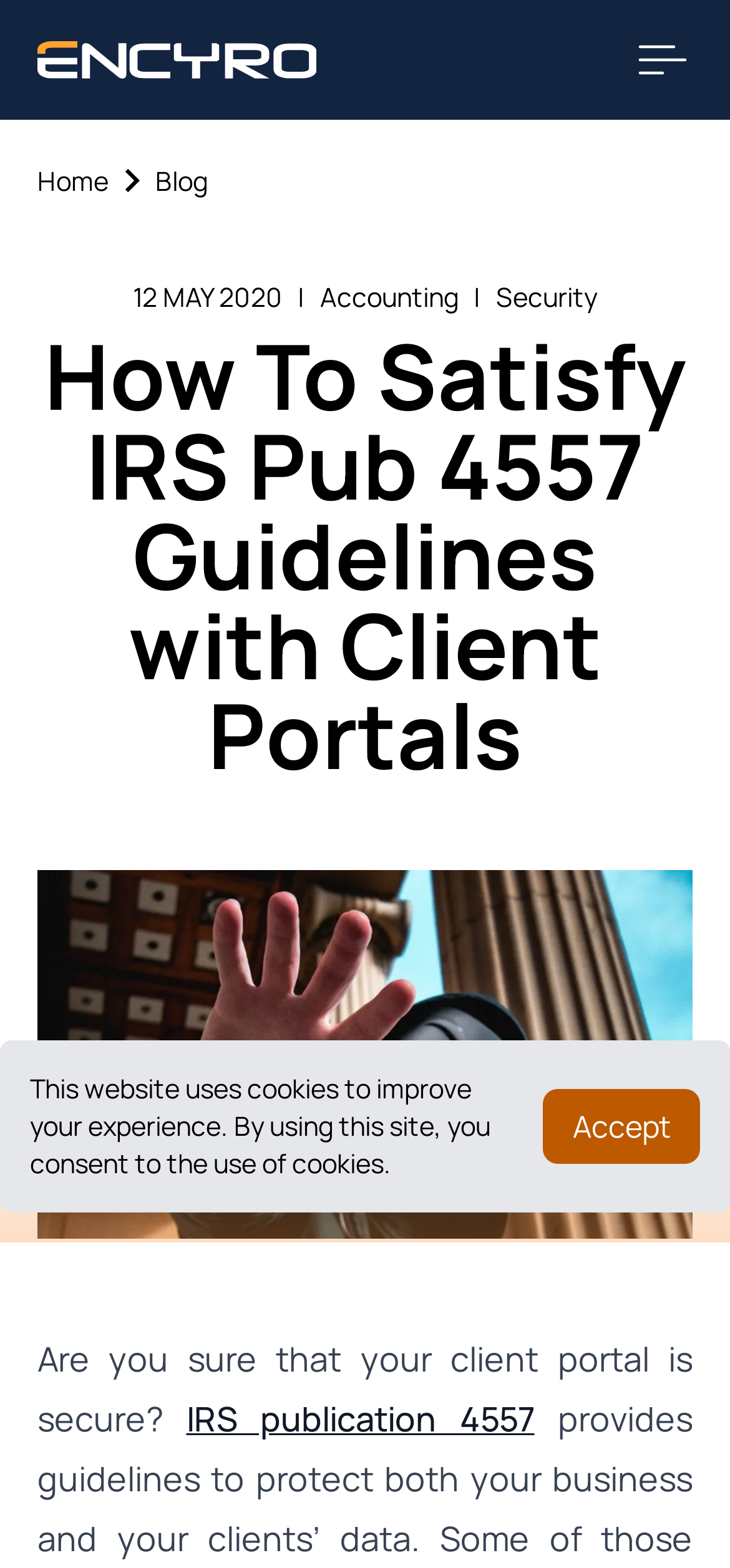Identify the bounding box for the given UI element using the description provided. Coordinates should be in the format (top-left x, top-left y, bottom-right x, bottom-right y) and must be between 0 and 1. Here is the description: Home

None